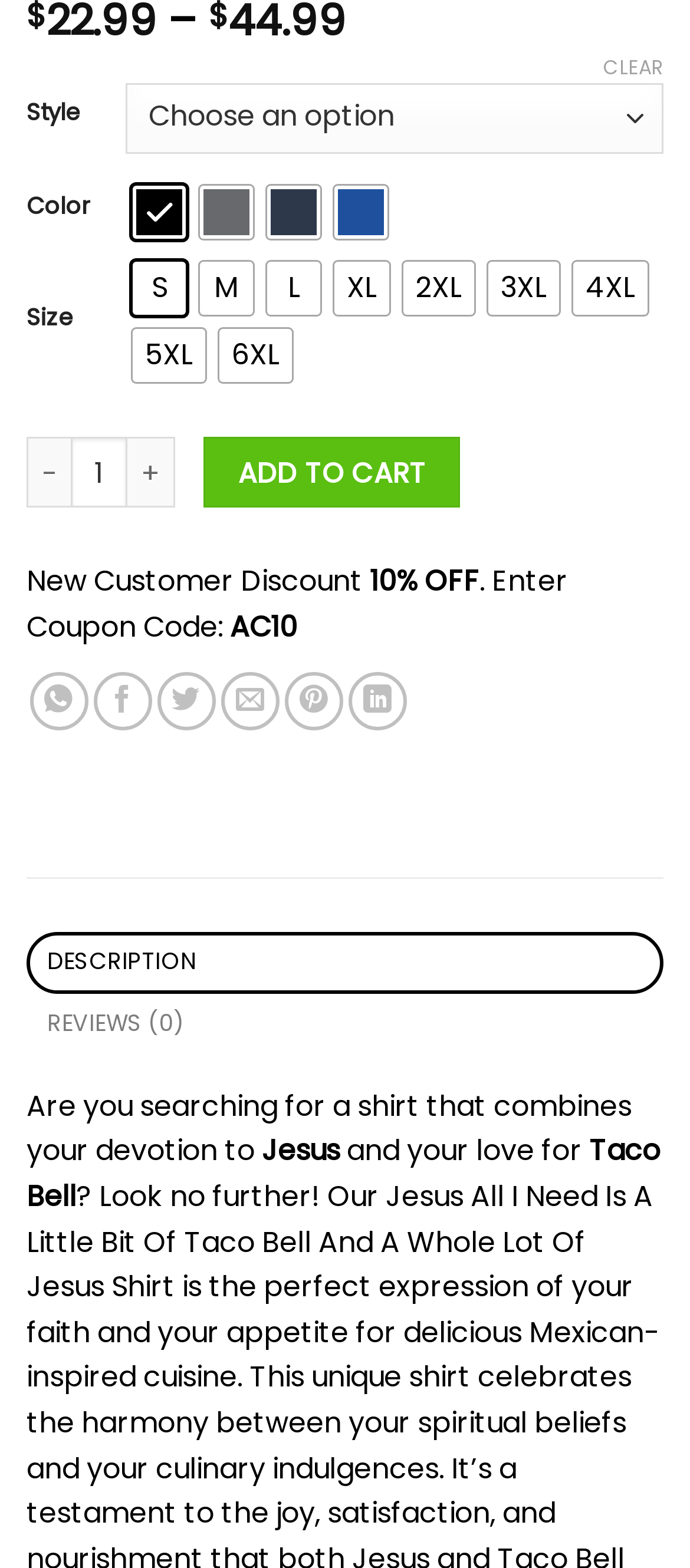What is the discount percentage for new customers?
Look at the screenshot and respond with one word or a short phrase.

10% OFF